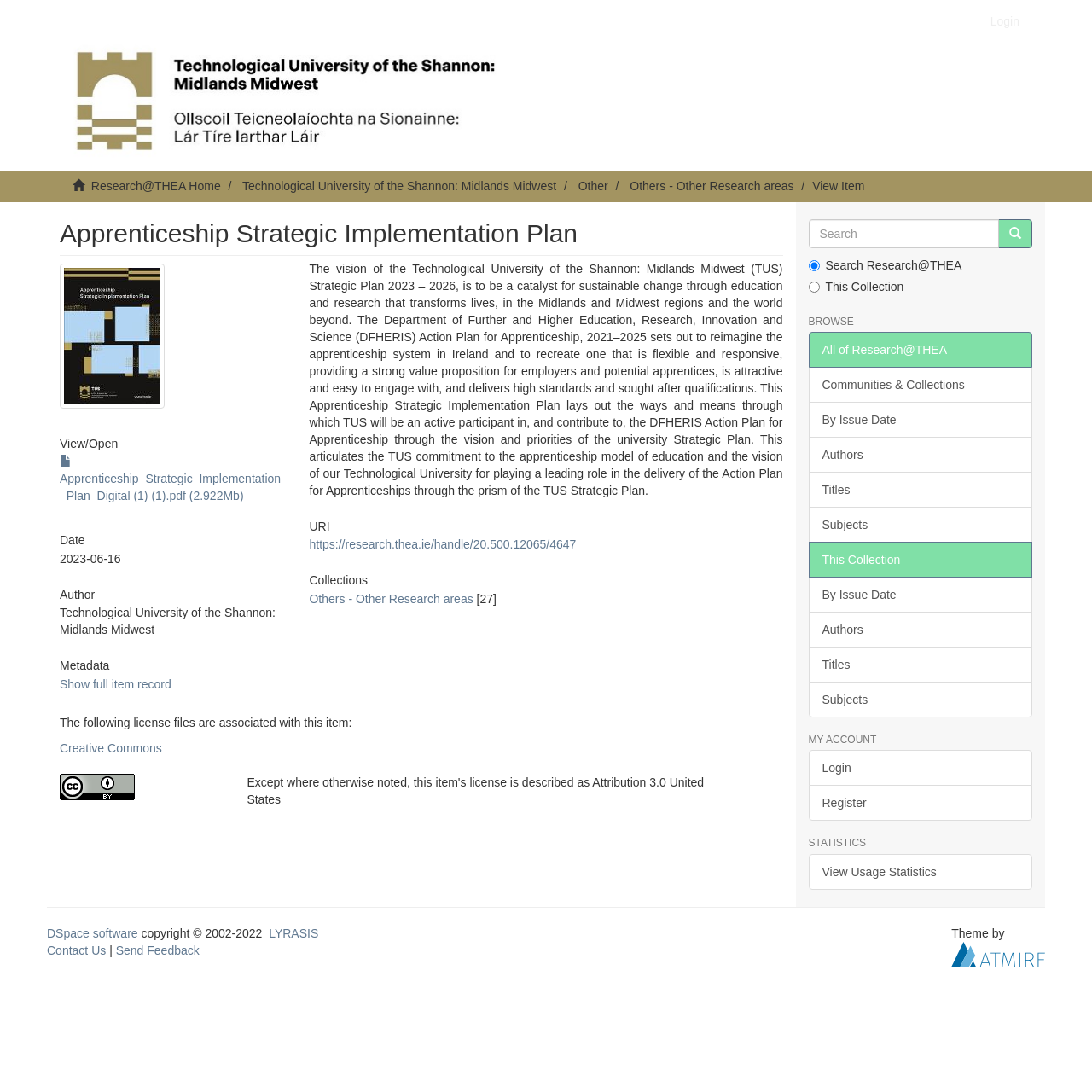Please provide the bounding box coordinates for the UI element as described: "title="Go"". The coordinates must be four floats between 0 and 1, represented as [left, top, right, bottom].

[0.914, 0.201, 0.945, 0.227]